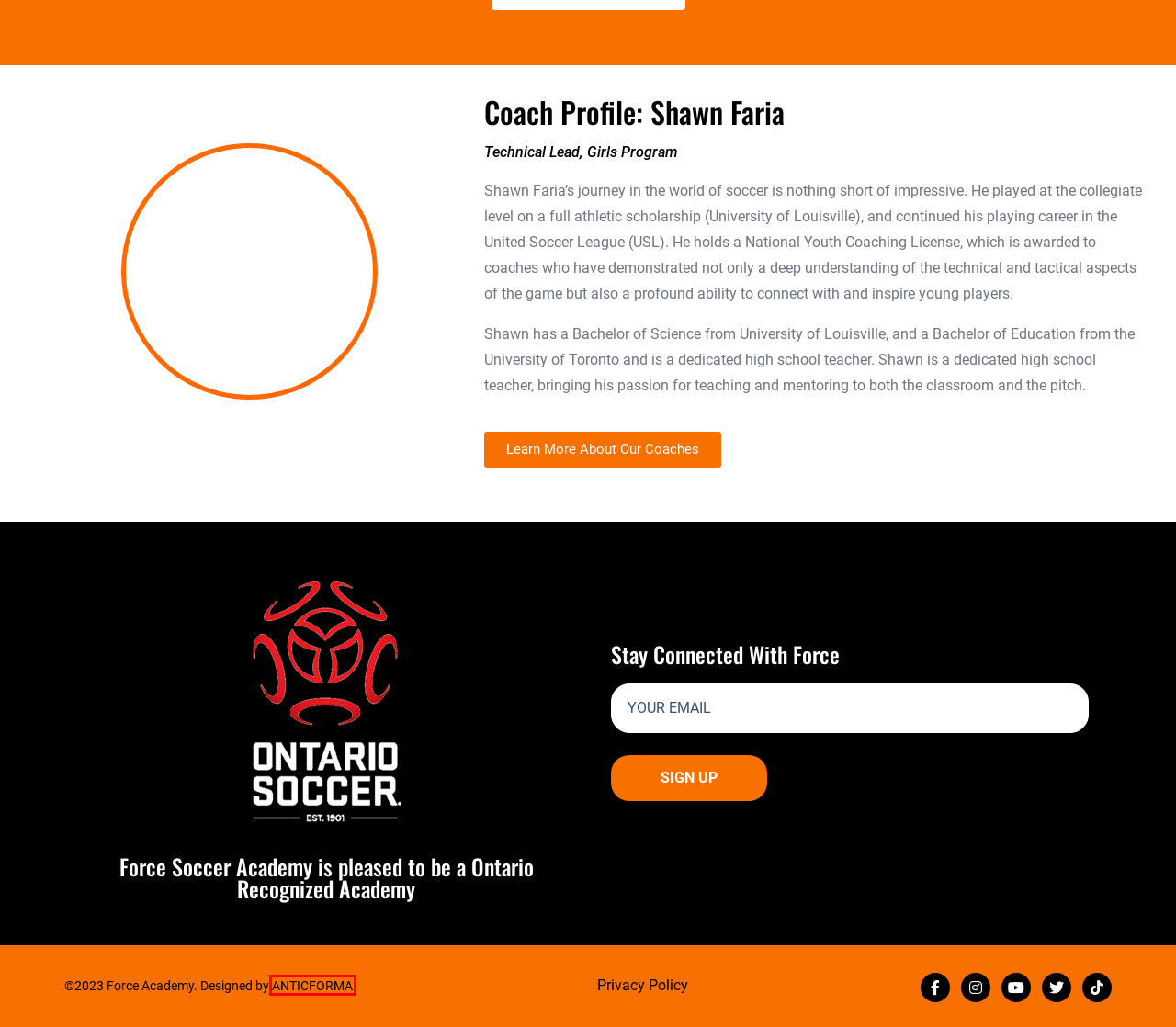A screenshot of a webpage is given with a red bounding box around a UI element. Choose the description that best matches the new webpage shown after clicking the element within the red bounding box. Here are the candidates:
A. Sponsors - Force Soccer Academy
B. Burlington Force - Absolute Soccer Burlington
C. Testimonials - Force Soccer Academy
D. Ontario Soccer
E. Web Design & Development | SEO | Google Ads | ANTICFORMA
F. Contact us - Force Soccer Academy
G. Coaches - Force Soccer Academy
H. Privacy Policy - Force Soccer Academy

E